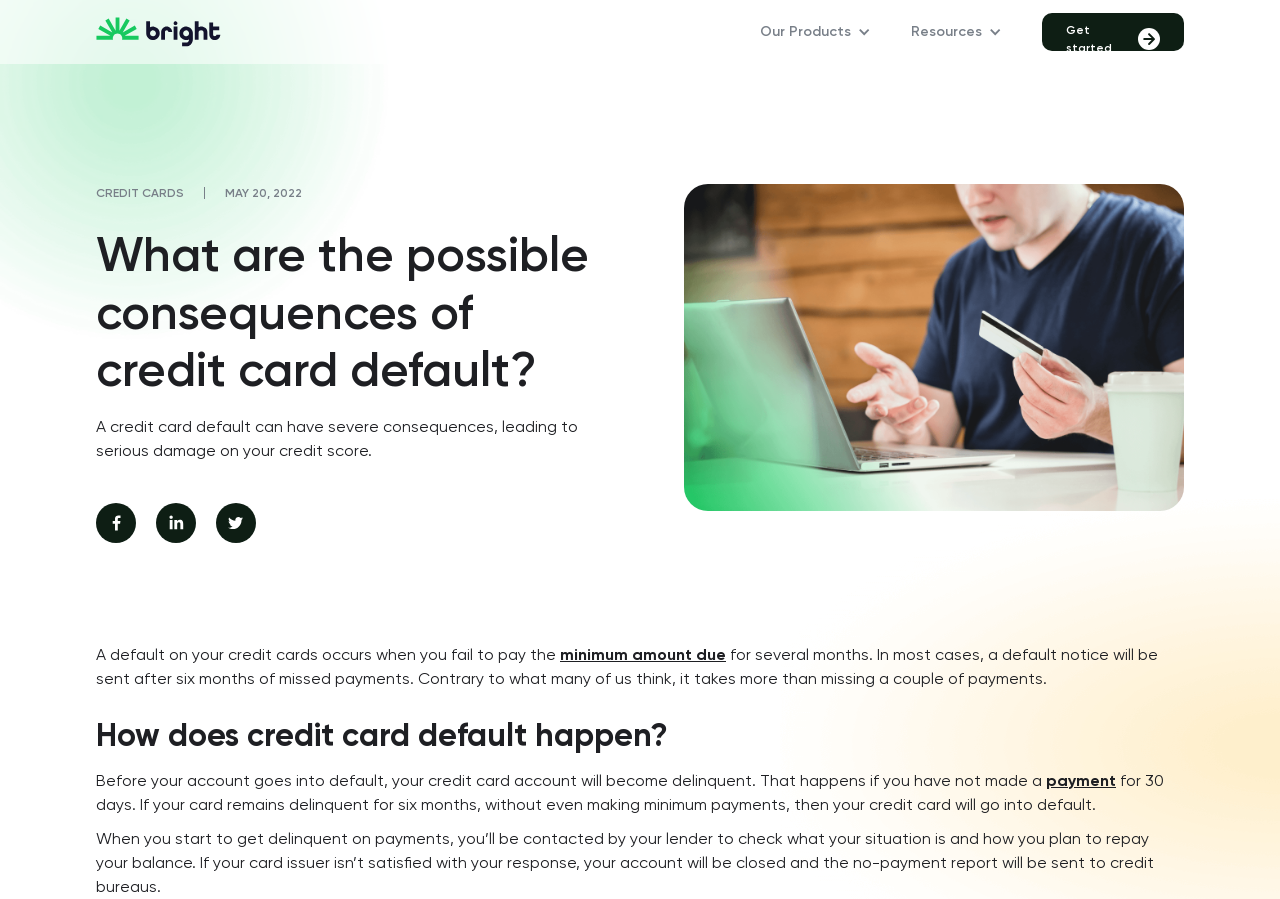Find the bounding box coordinates of the UI element according to this description: "aria-label="home"".

[0.075, 0.019, 0.173, 0.052]